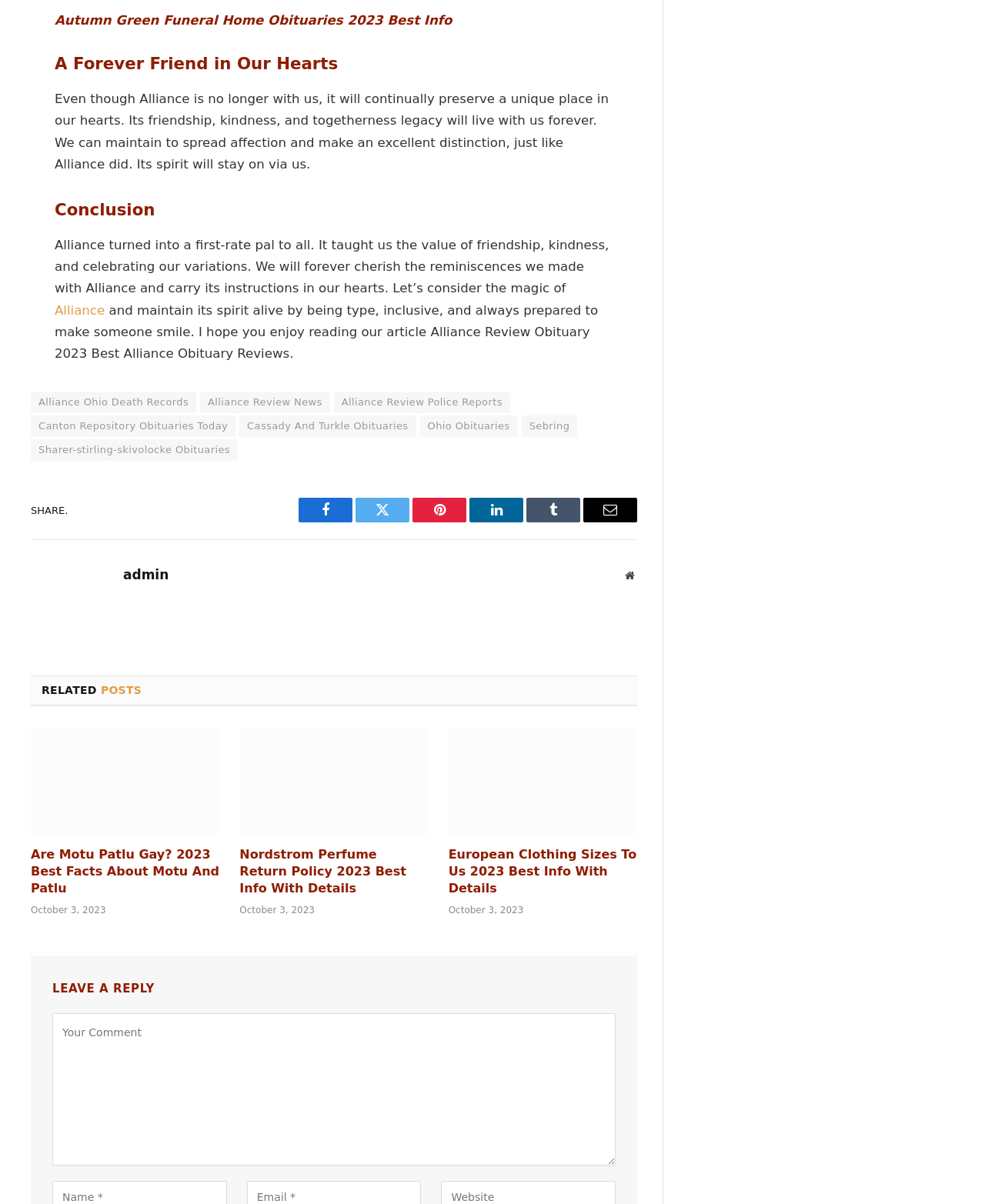What is the theme of the article?
Use the information from the screenshot to give a comprehensive response to the question.

The theme of the article can be inferred from the text content of the webpage, which talks about a person named Alliance and its legacy, and also provides links to other obituary-related pages.